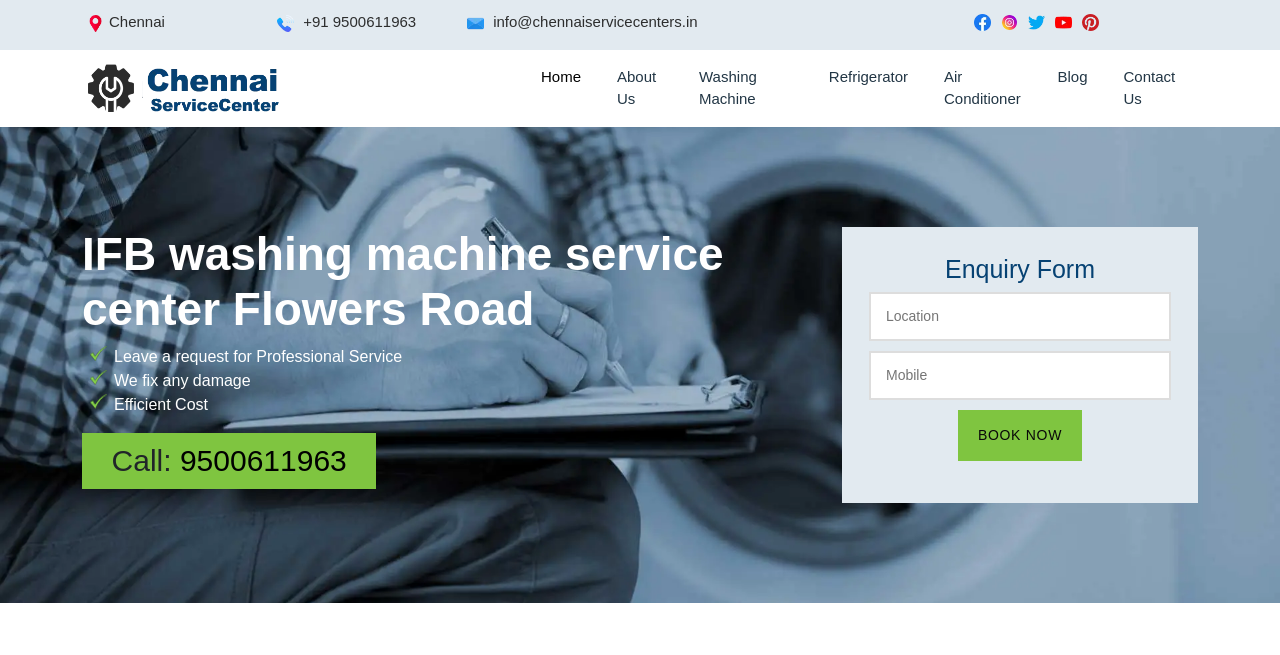Identify the bounding box coordinates of the element to click to follow this instruction: 'Fill in the enquiry form'. Ensure the coordinates are four float values between 0 and 1, provided as [left, top, right, bottom].

[0.679, 0.445, 0.915, 0.52]